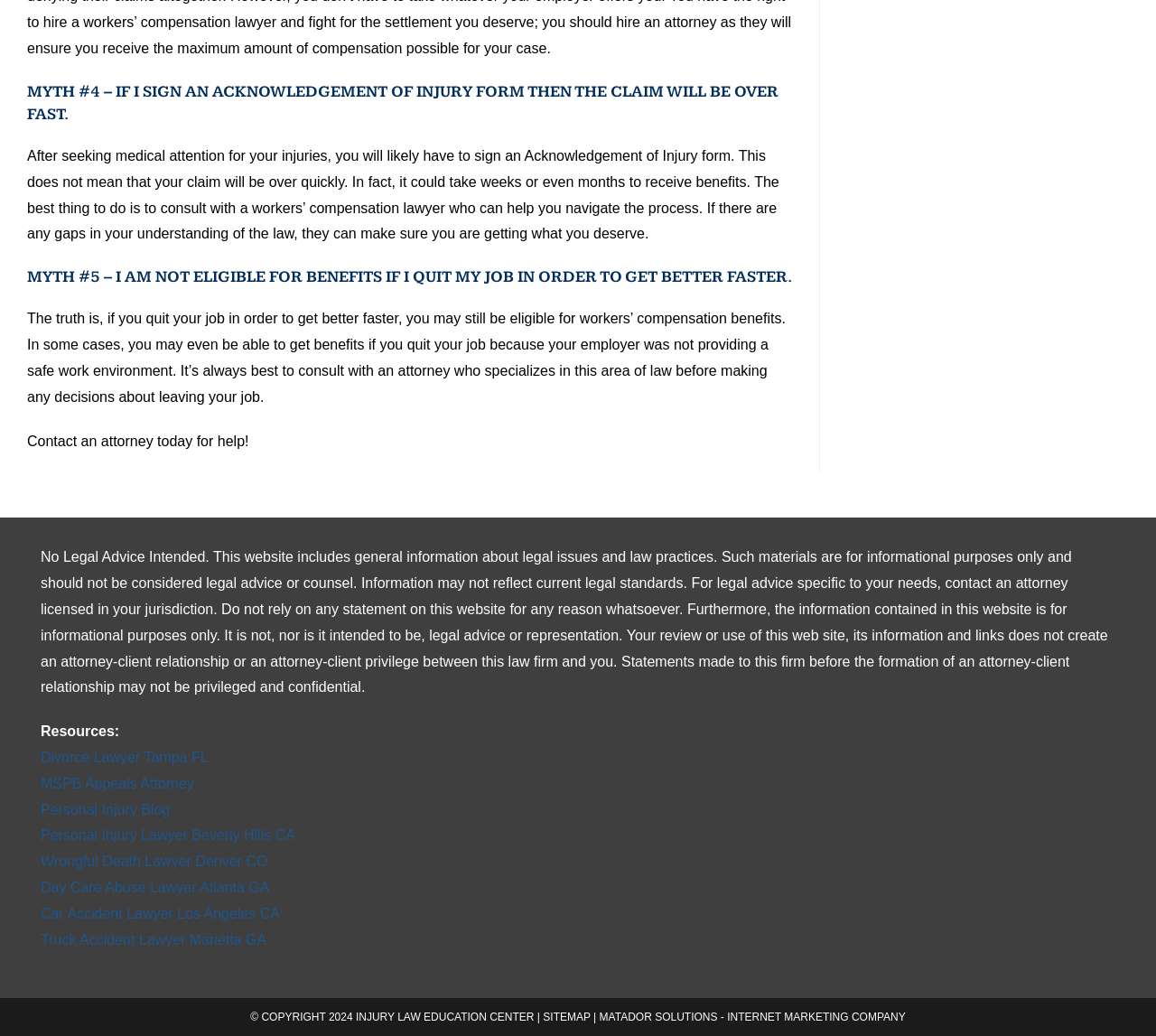Determine the bounding box coordinates of the clickable region to carry out the instruction: "Check 'Cialis' information".

None